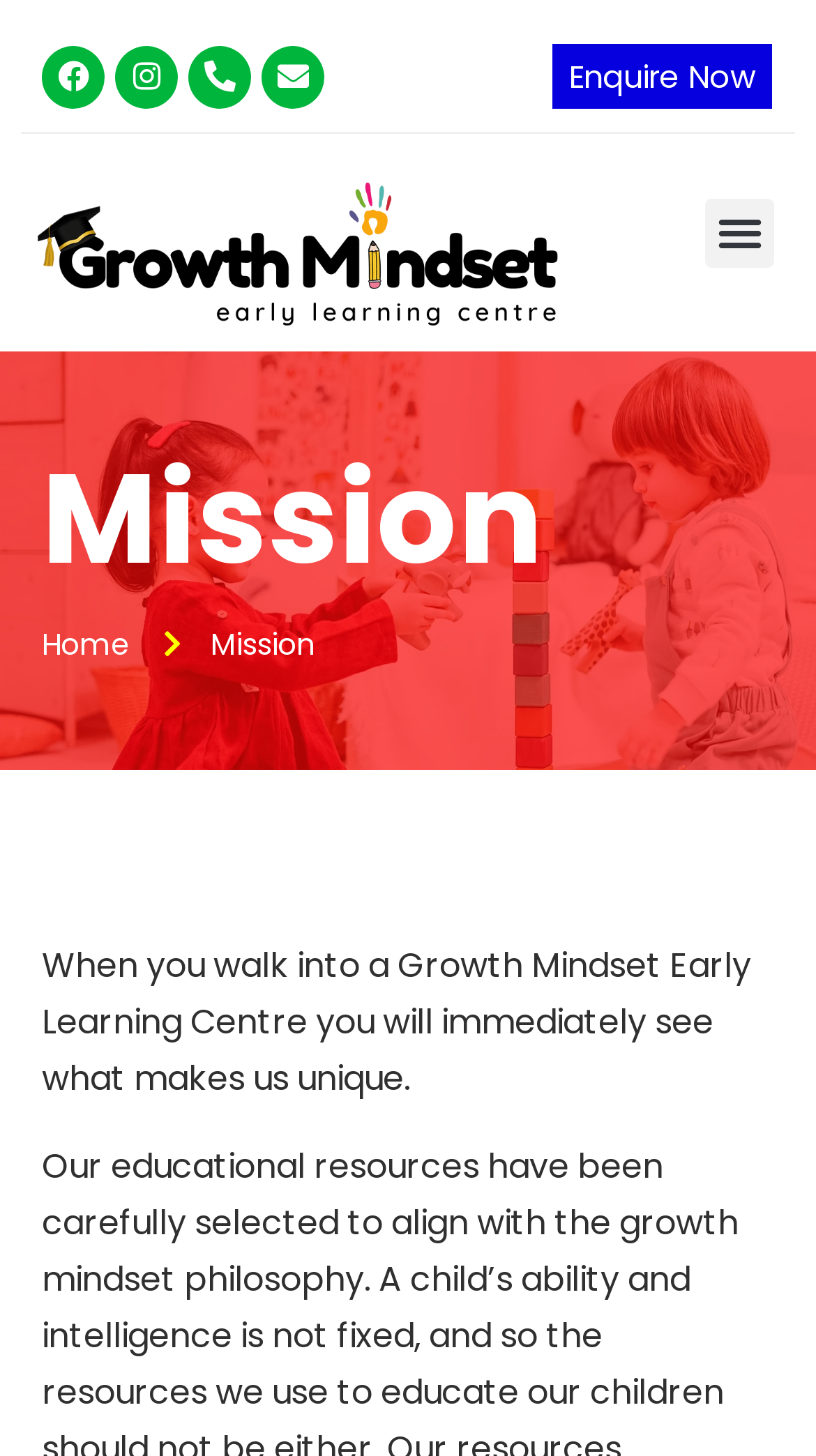Using the description "parent_node: Name * name="author"", locate and provide the bounding box of the UI element.

None